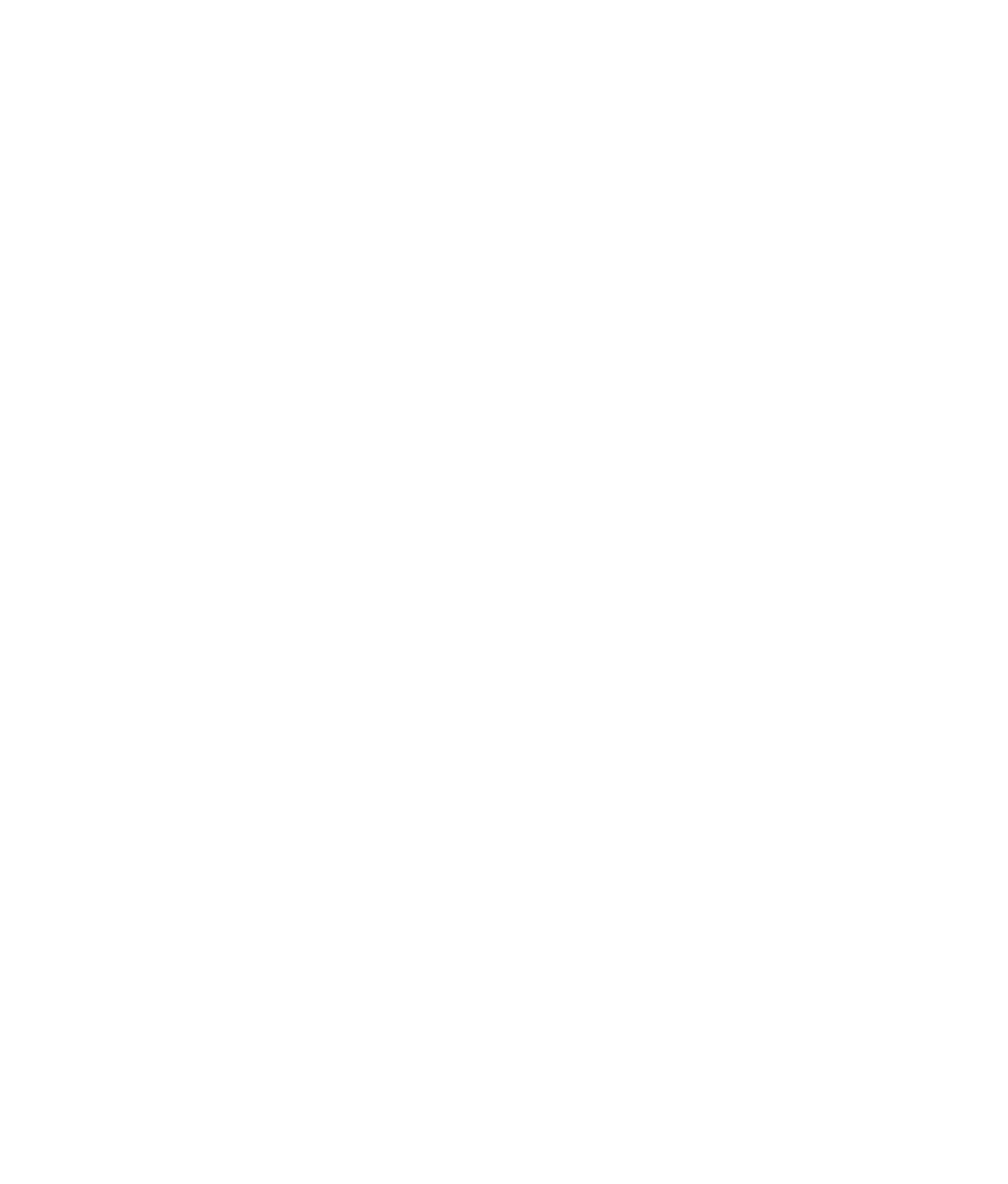Please identify the bounding box coordinates of the element's region that I should click in order to complete the following instruction: "Go to 'News'". The bounding box coordinates consist of four float numbers between 0 and 1, i.e., [left, top, right, bottom].

[0.273, 0.826, 0.311, 0.851]